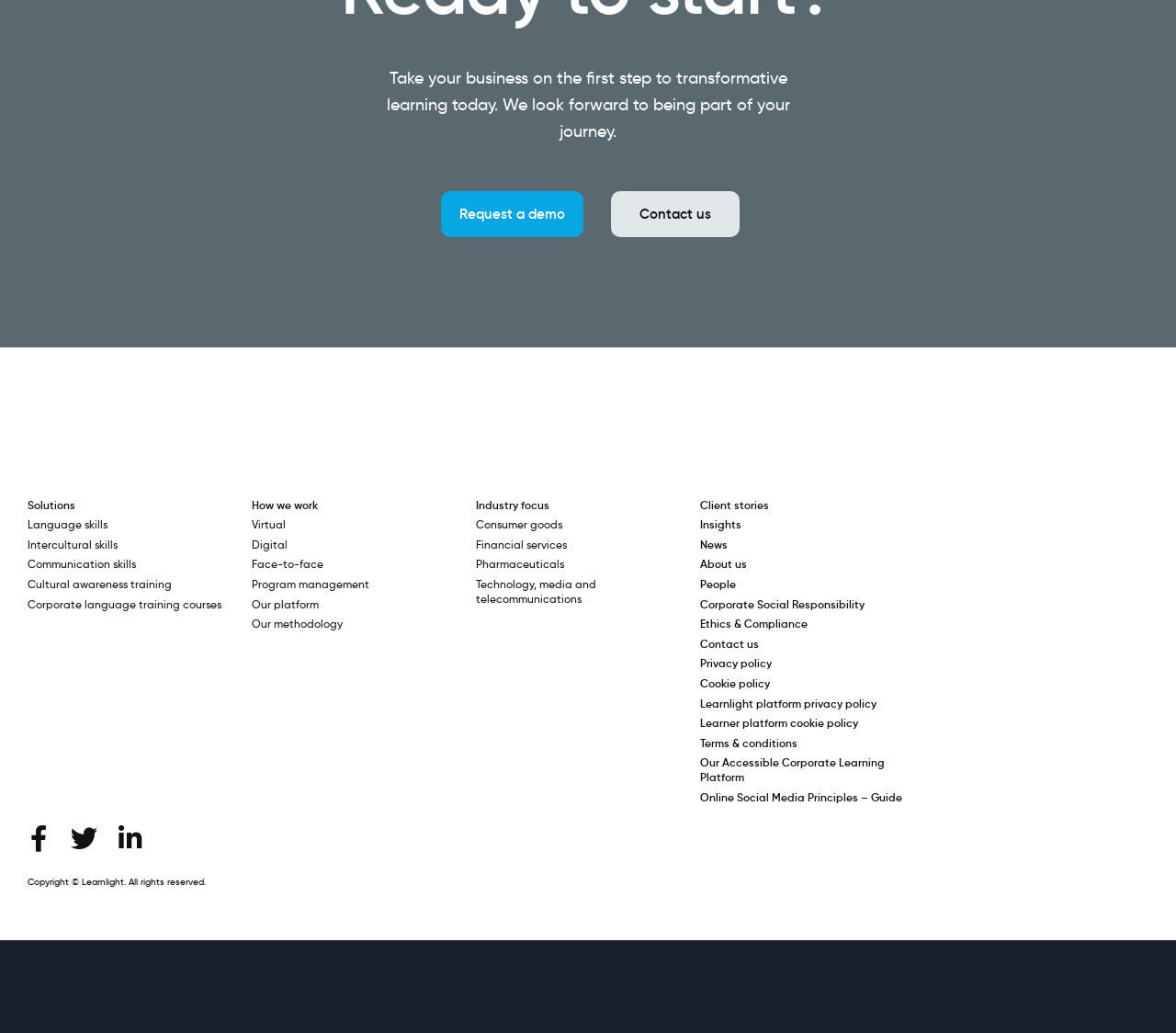Determine the bounding box coordinates of the UI element described by: "Our Accessible Corporate Learning Platform".

[0.595, 0.729, 0.773, 0.762]